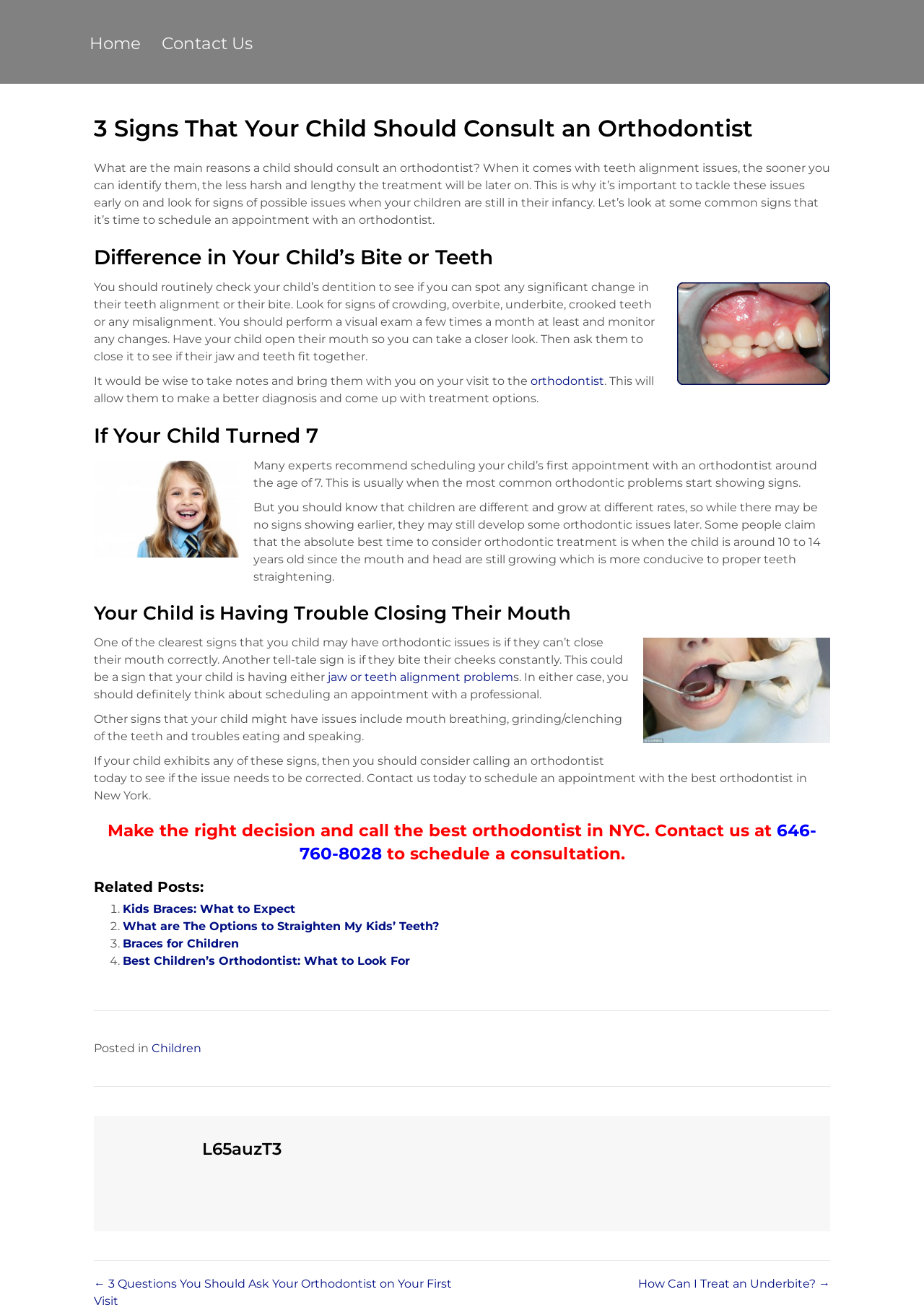Generate the title text from the webpage.

3 Signs That Your Child Should Consult an Orthodontist